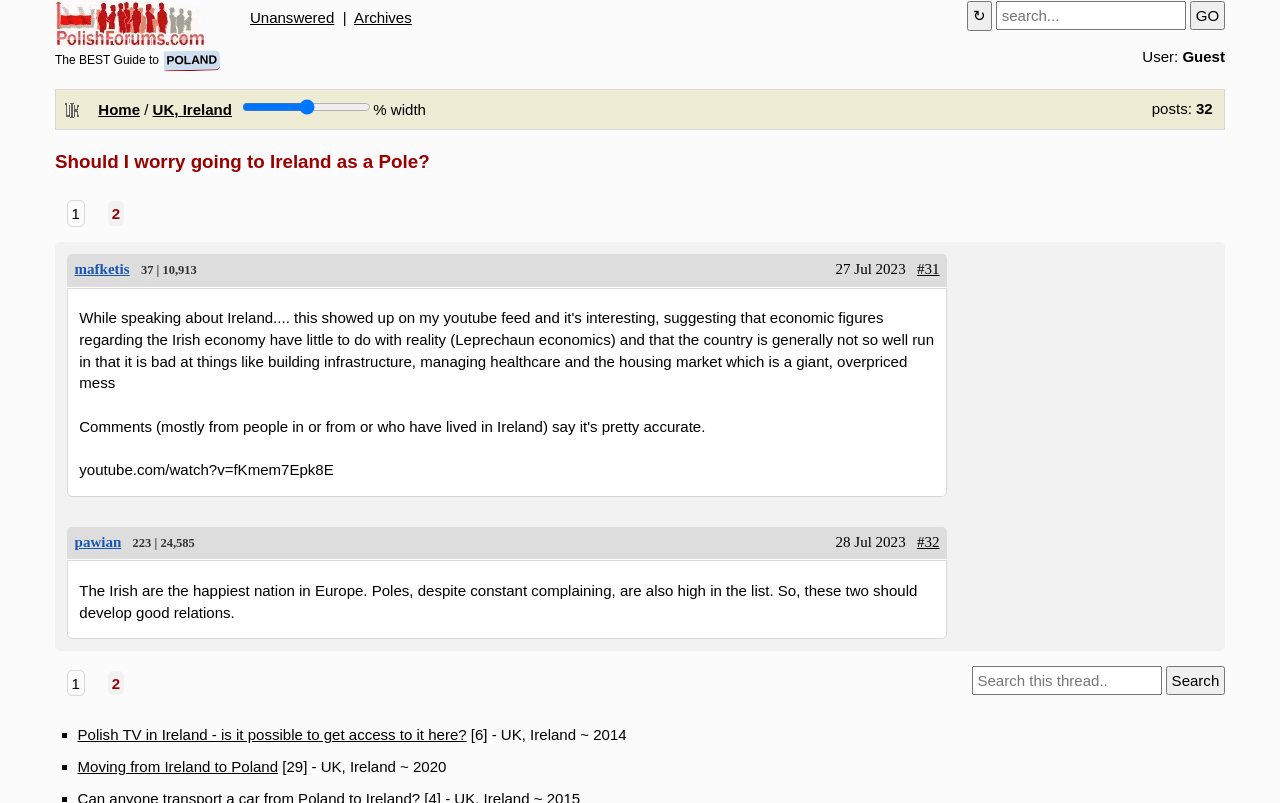Identify the bounding box coordinates of the element that should be clicked to fulfill this task: "Read the 'Campaign Success Page' header". The coordinates should be provided as four float numbers between 0 and 1, i.e., [left, top, right, bottom].

None